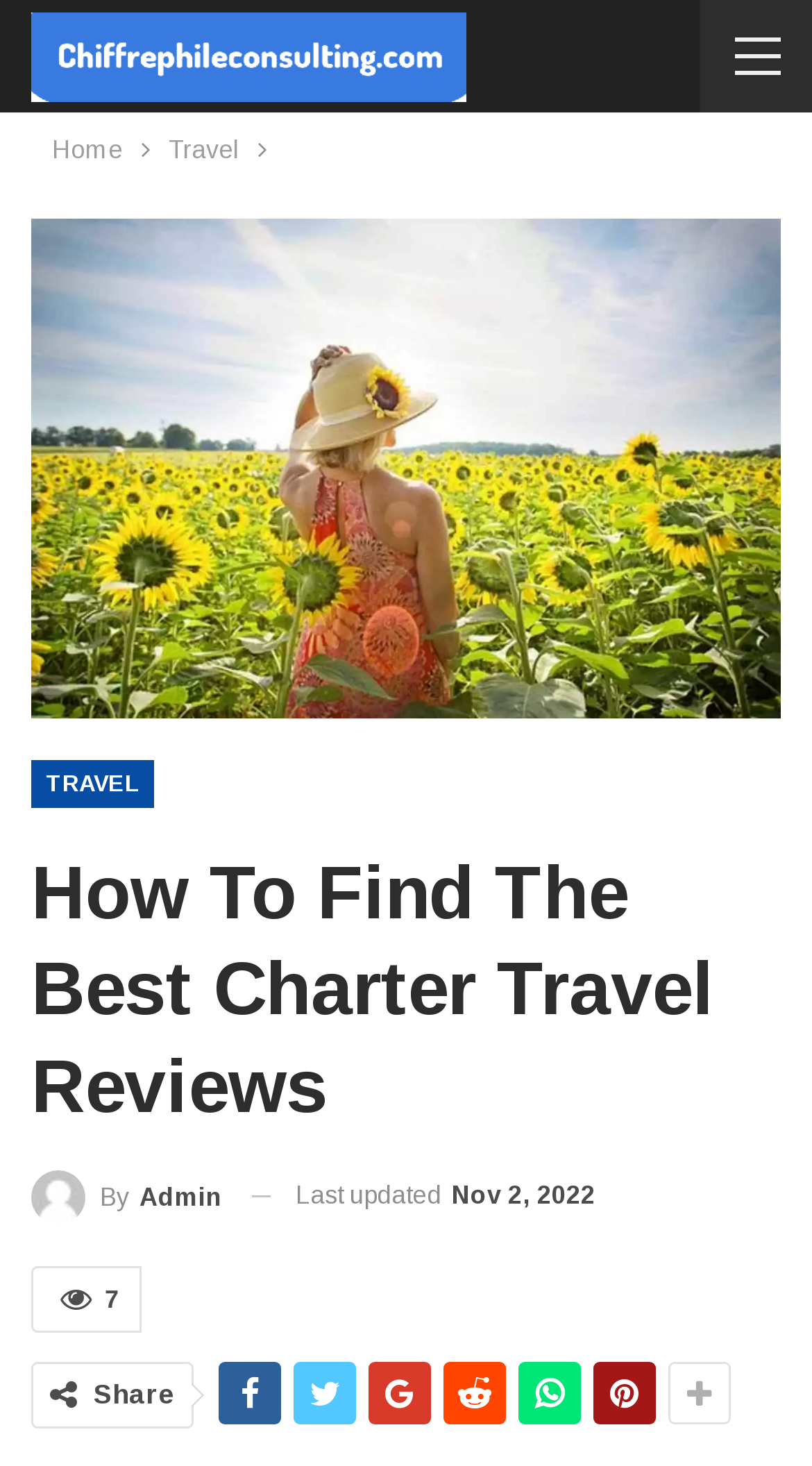Given the element description Travel, identify the bounding box coordinates for the UI element on the webpage screenshot. The format should be (top-left x, top-left y, bottom-right x, bottom-right y), with values between 0 and 1.

[0.038, 0.518, 0.19, 0.551]